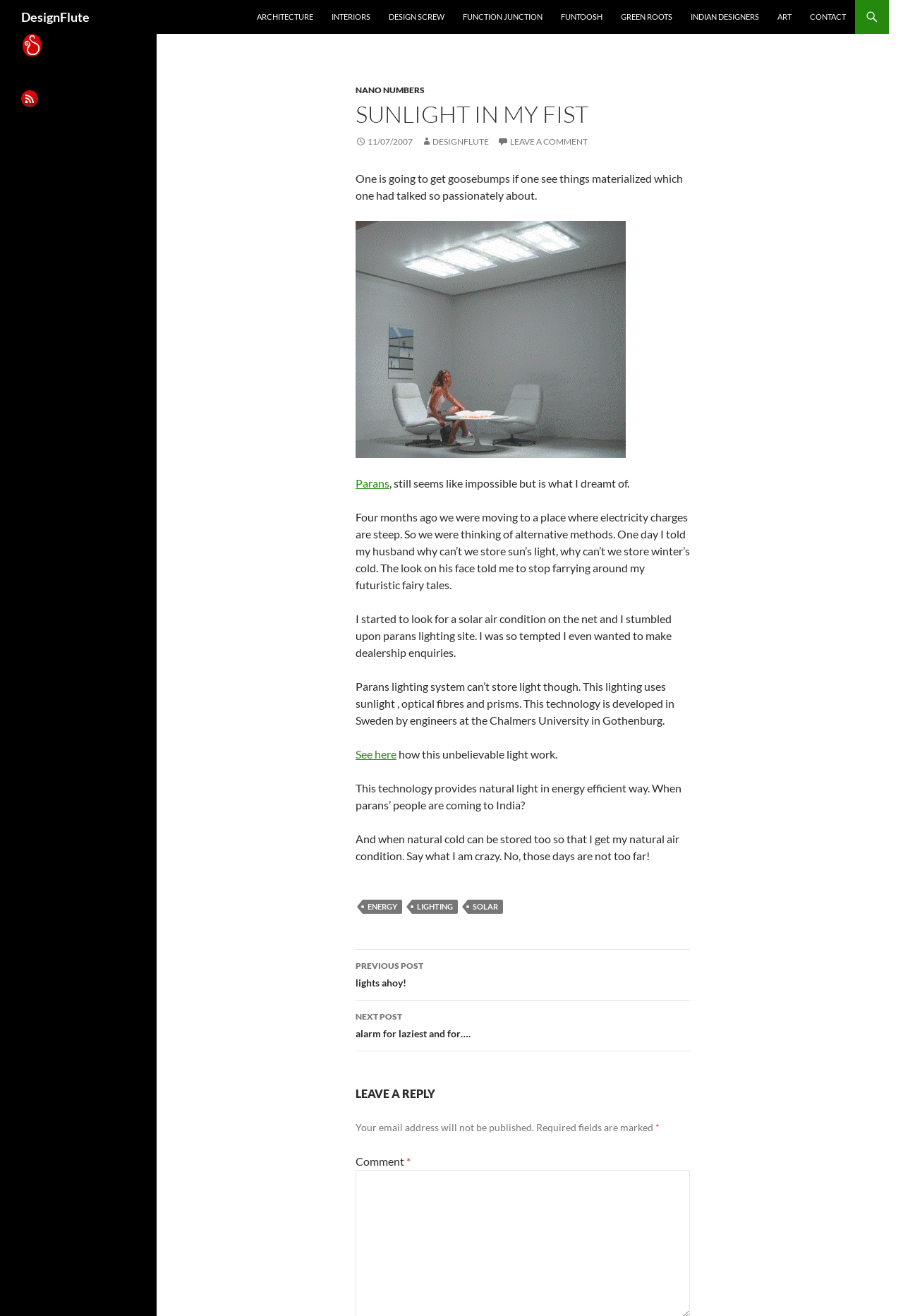What is the title of the previous post?
Look at the screenshot and respond with one word or a short phrase.

lights ahoy!